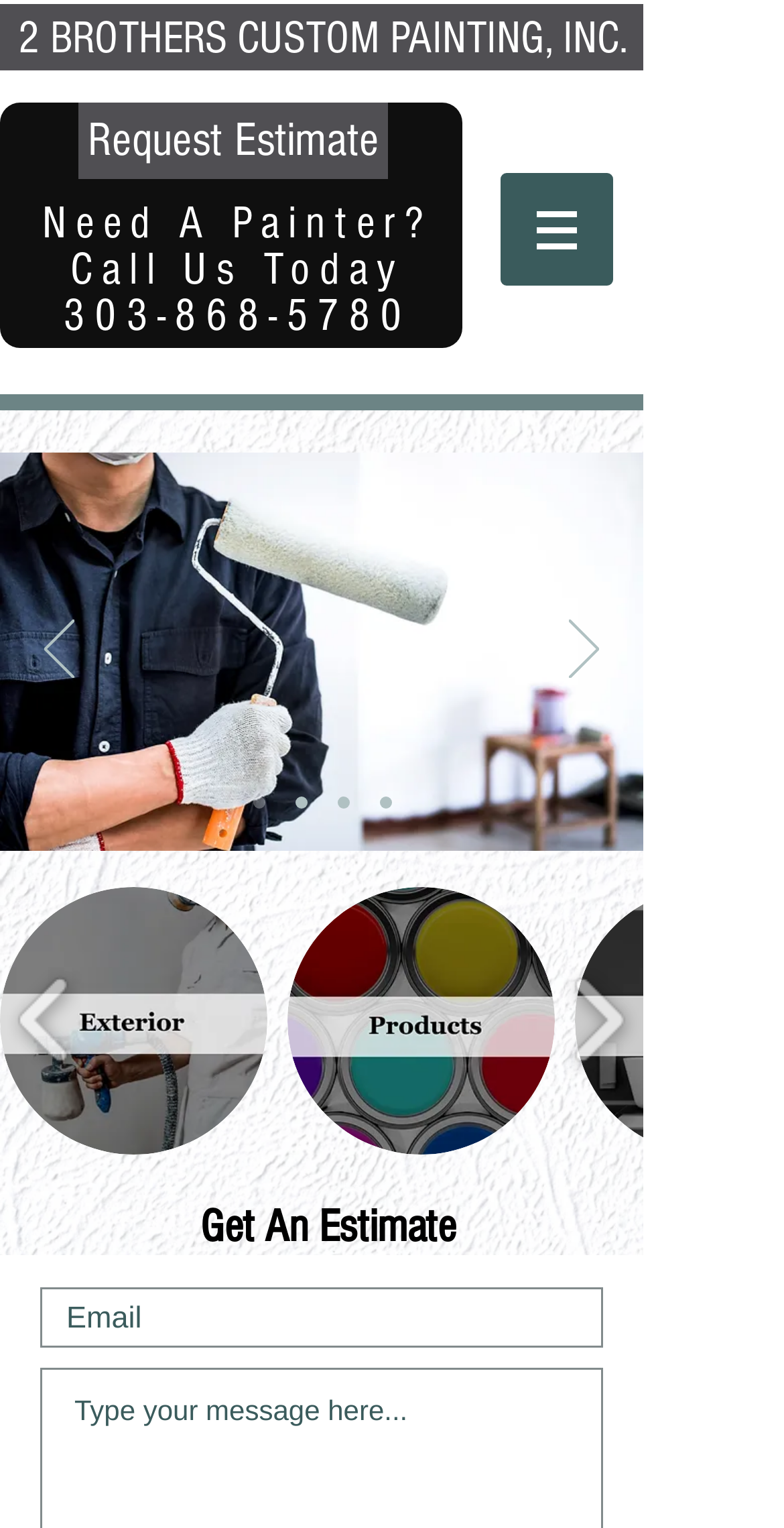Find the bounding box coordinates for the element described here: "Request Estimate".

[0.1, 0.067, 0.495, 0.117]